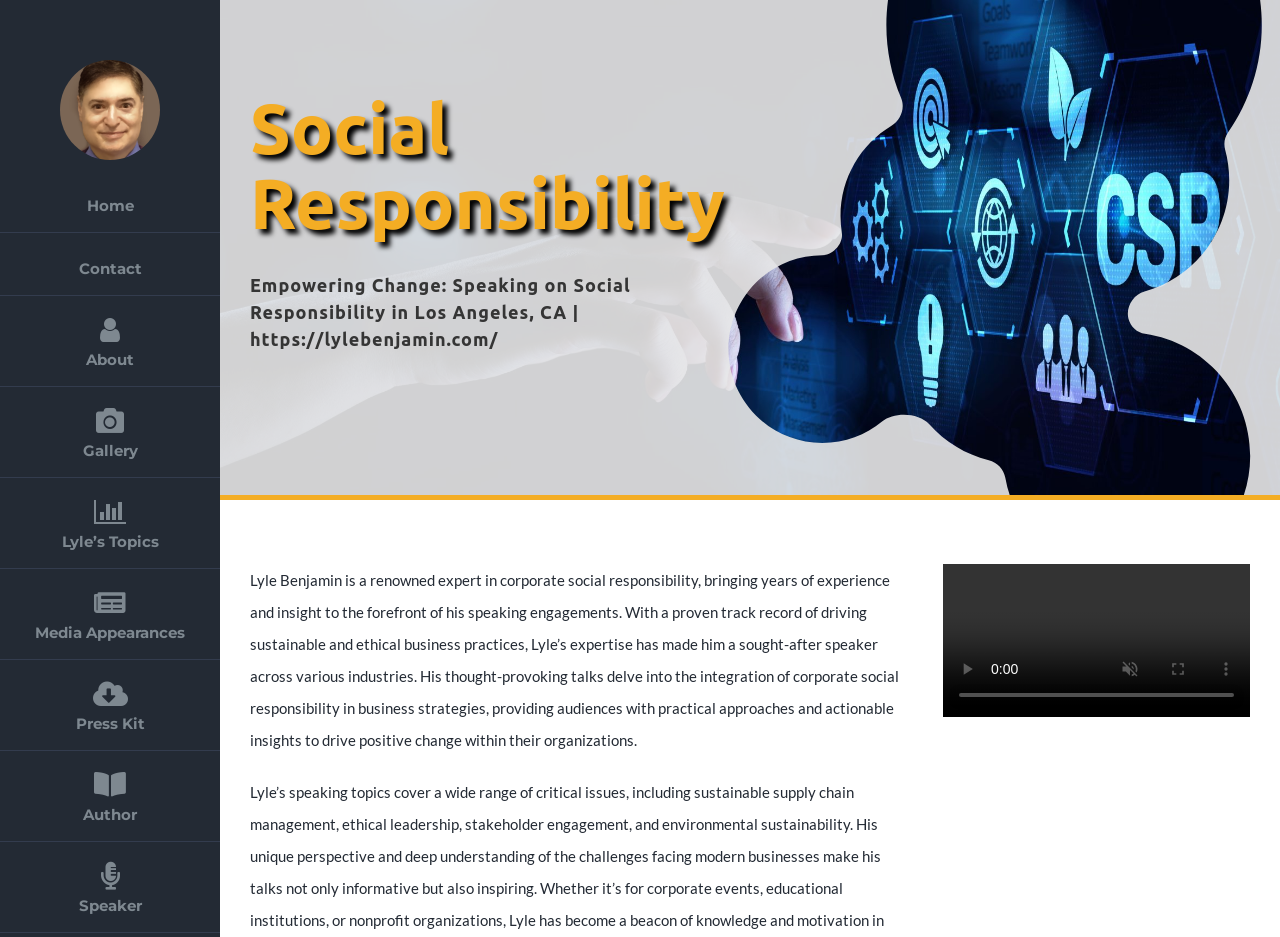What is the topic of Lyle Benjamin's speaking engagements?
Answer the question with a single word or phrase, referring to the image.

Social responsibility